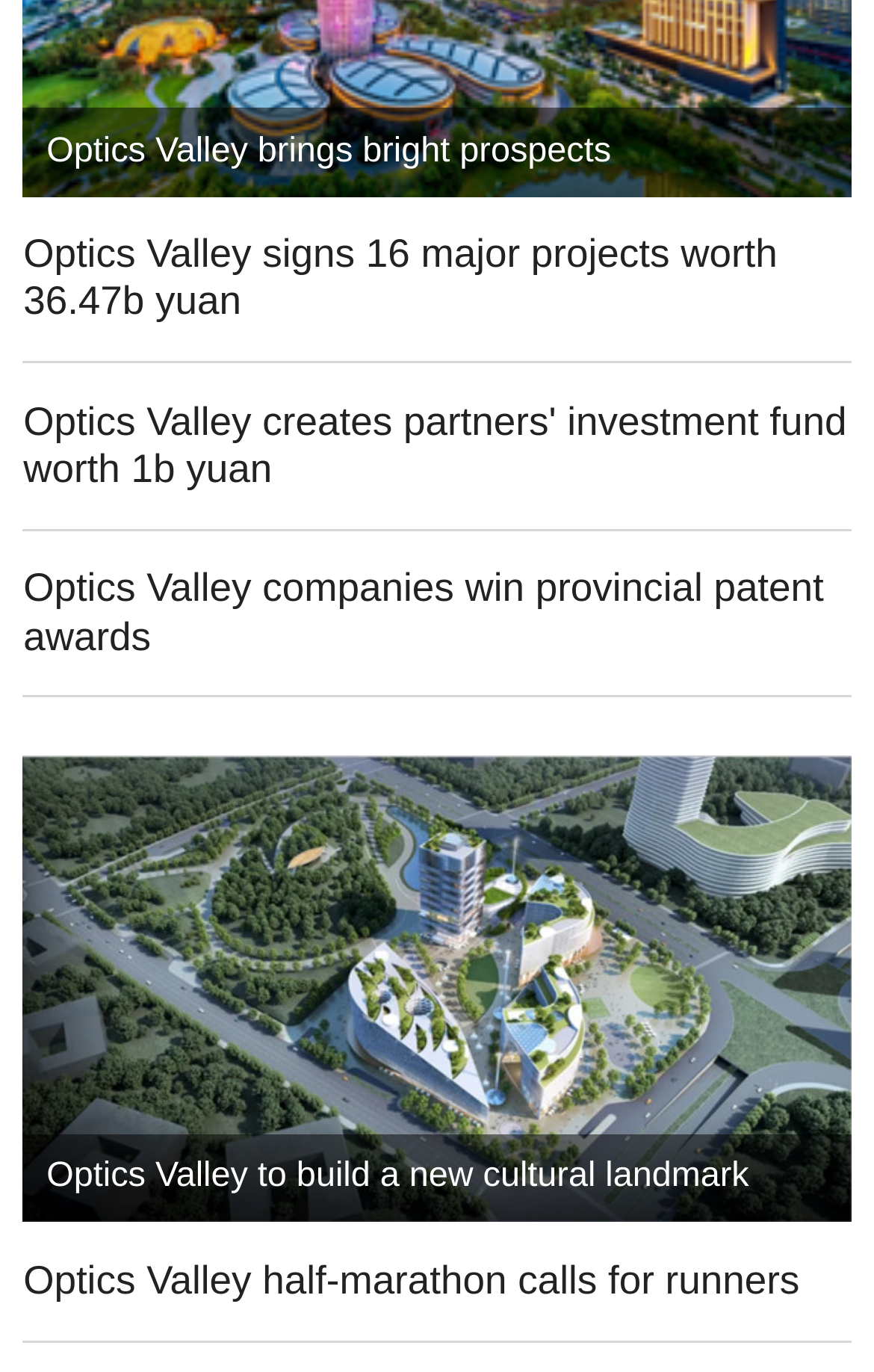Respond with a single word or phrase for the following question: 
Are the links arranged in a specific order?

Vertically